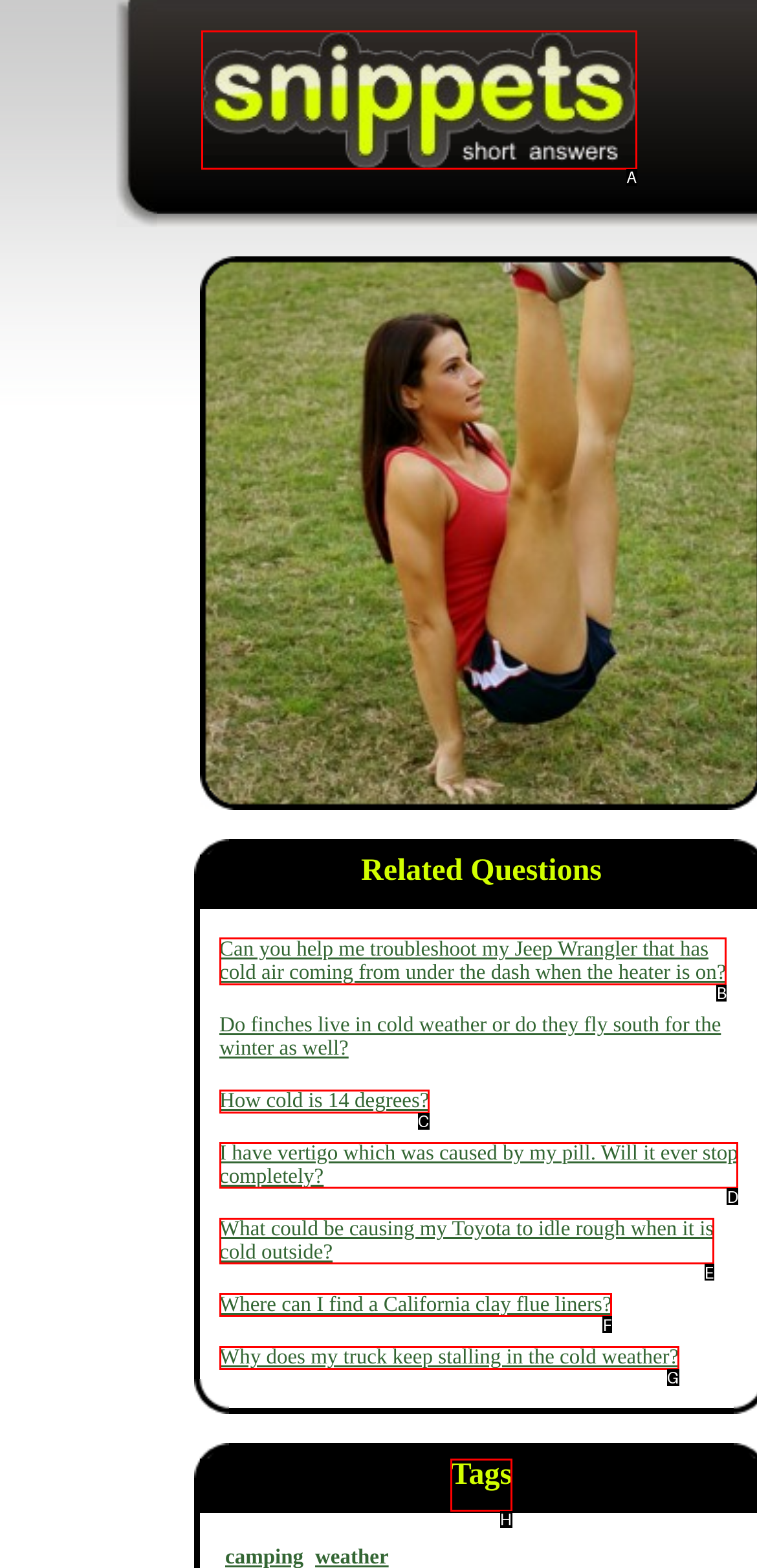Select the letter that corresponds to the UI element described as: How cold is 14 degrees?
Answer by providing the letter from the given choices.

C